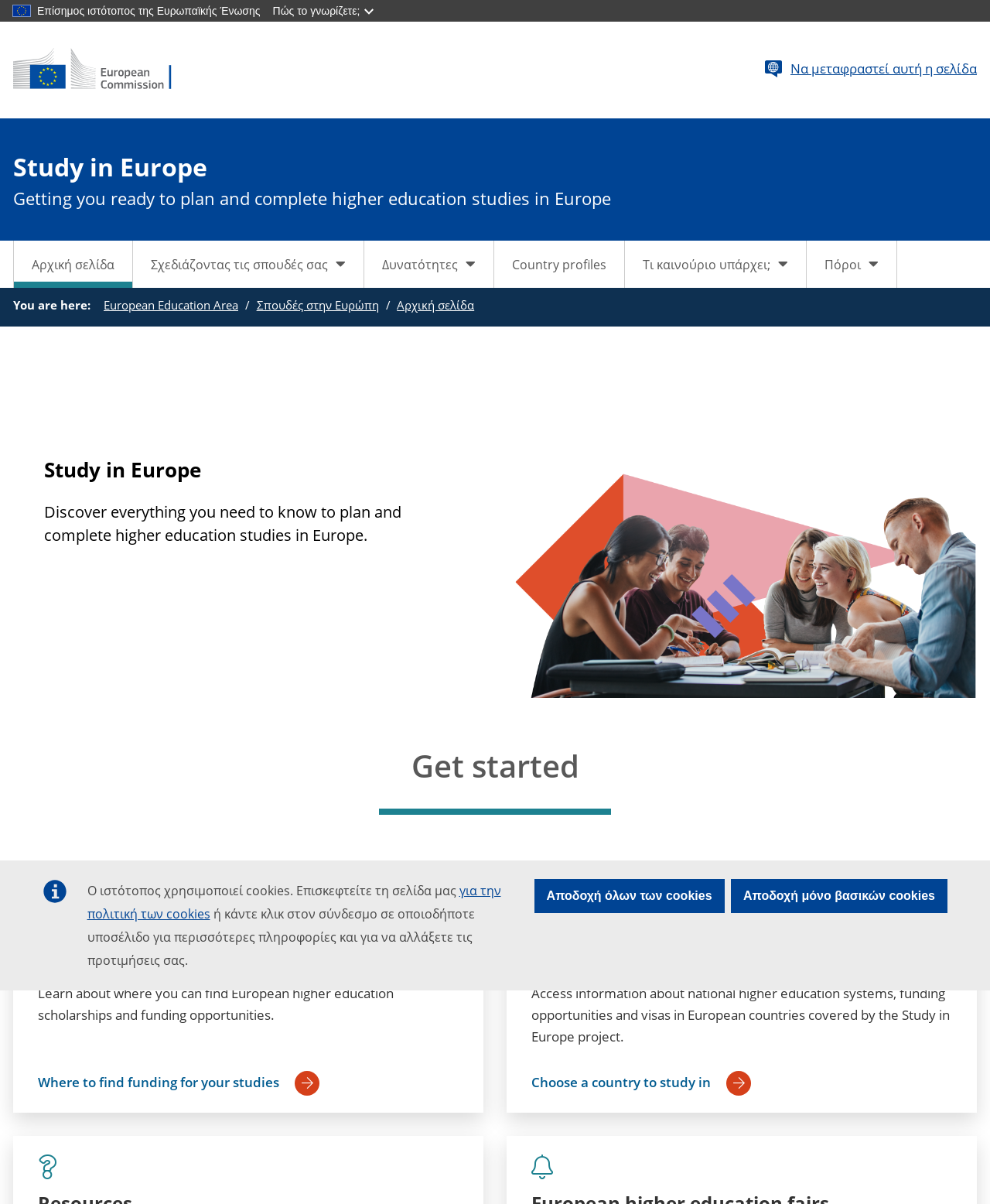How many country profiles are available?
Look at the screenshot and provide an in-depth answer.

Although the webpage mentions country profiles, it does not provide a specific number of available profiles. Users can access information about national higher education systems, funding opportunities, and visas in European countries covered by the Study in Europe project.